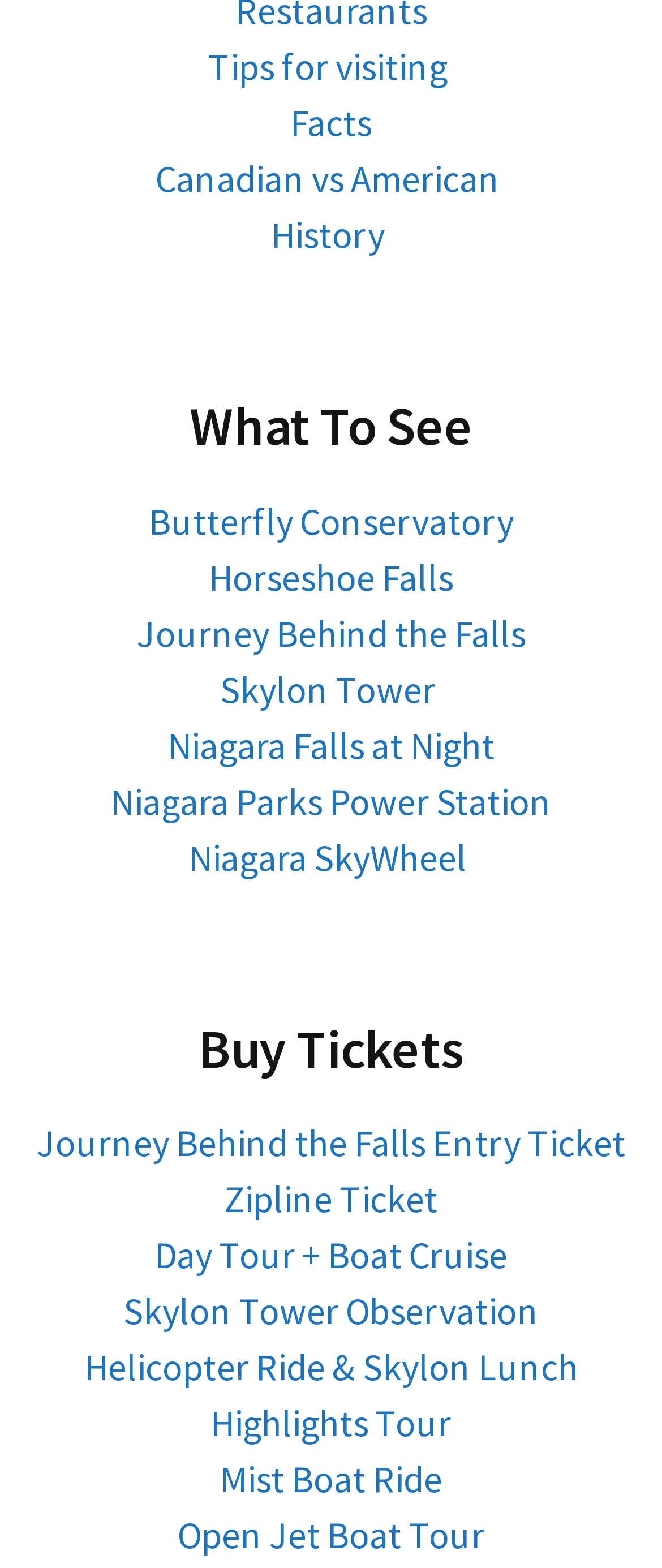Identify the bounding box of the UI element described as follows: "Property Damage Coverage". Provide the coordinates as four float numbers in the range of 0 to 1 [left, top, right, bottom].

None